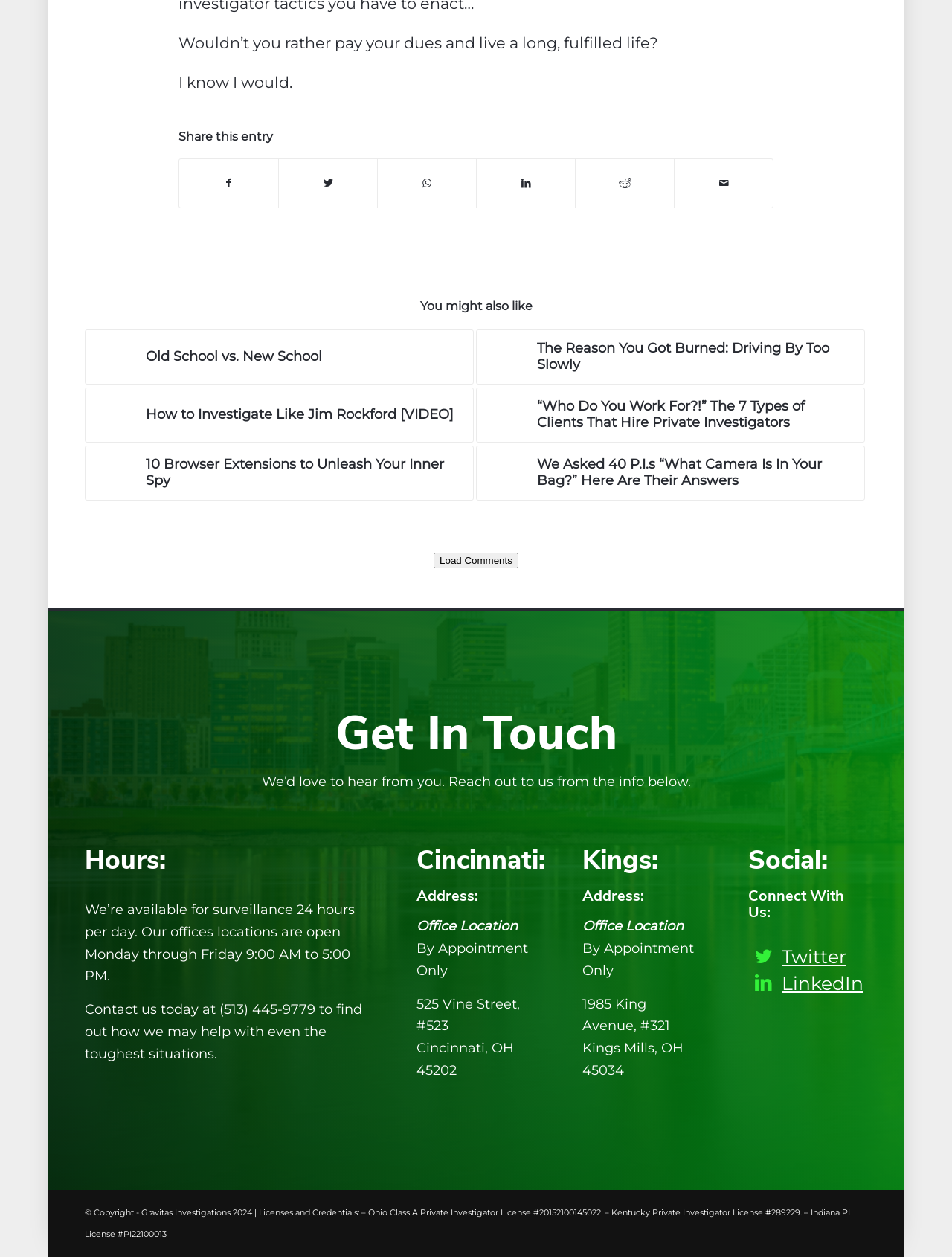Determine the bounding box coordinates for the clickable element required to fulfill the instruction: "Get in touch with us". Provide the coordinates as four float numbers between 0 and 1, i.e., [left, top, right, bottom].

[0.089, 0.563, 0.911, 0.612]